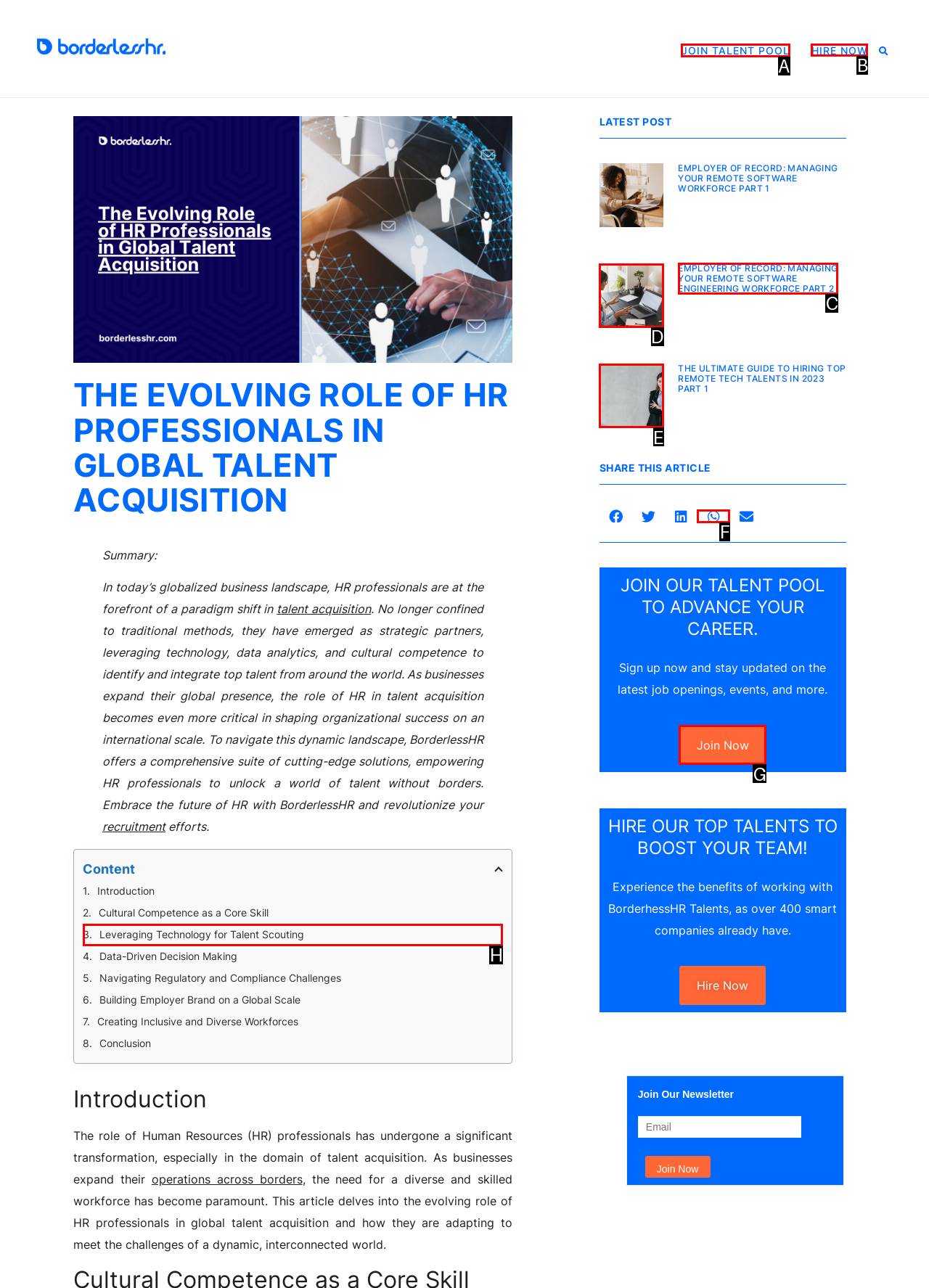From the given options, indicate the letter that corresponds to the action needed to complete this task: Click the Share This Article link. Respond with only the letter.

None